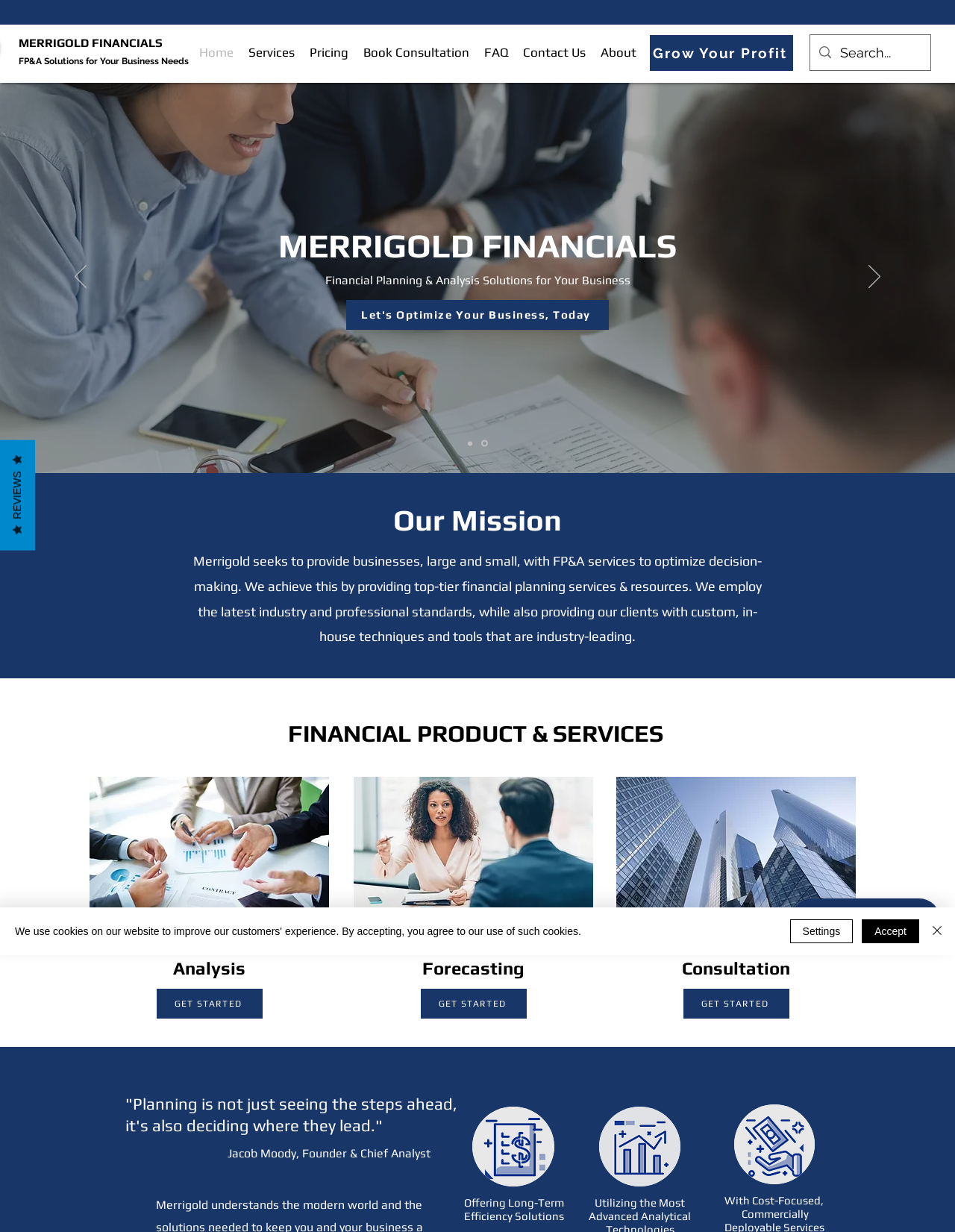Find the bounding box coordinates of the clickable region needed to perform the following instruction: "Click on 'Home'". The coordinates should be provided as four float numbers between 0 and 1, i.e., [left, top, right, bottom].

[0.201, 0.033, 0.252, 0.052]